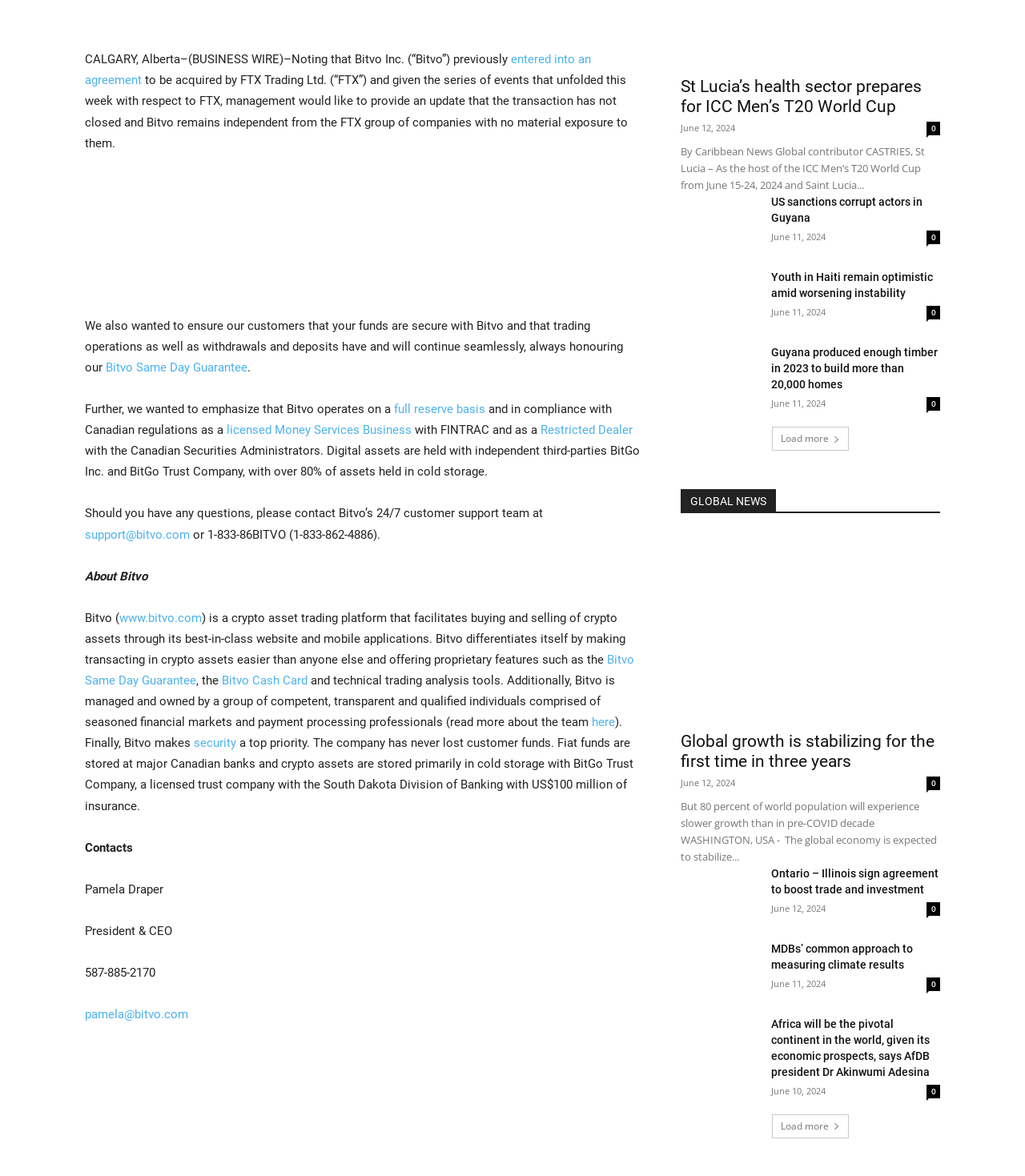Please identify the bounding box coordinates of the clickable area that will fulfill the following instruction: "read more about the team". The coordinates should be in the format of four float numbers between 0 and 1, i.e., [left, top, right, bottom].

[0.577, 0.608, 0.6, 0.62]